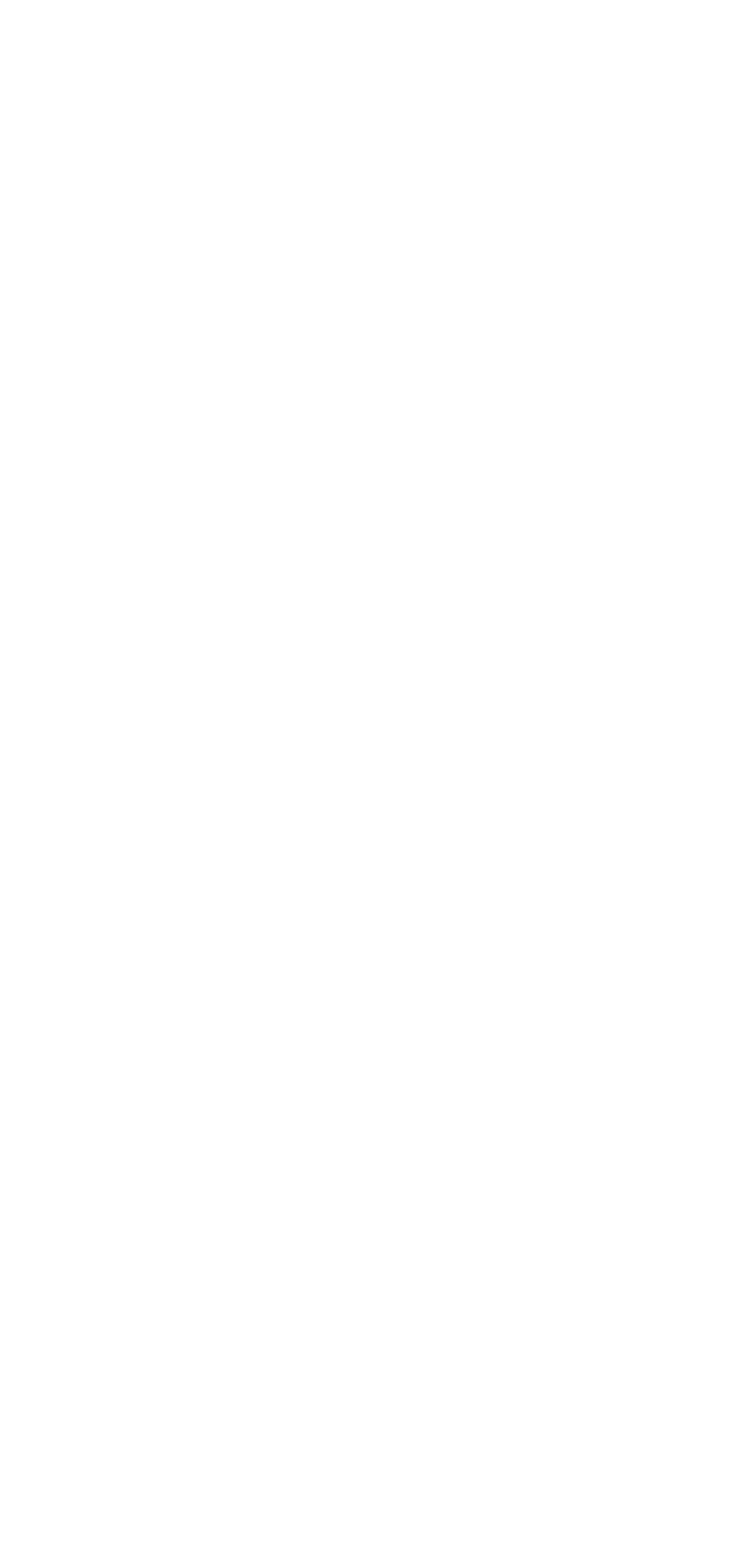Locate the bounding box coordinates of the element that should be clicked to fulfill the instruction: "Share on Facebook".

[0.051, 0.277, 0.274, 0.33]